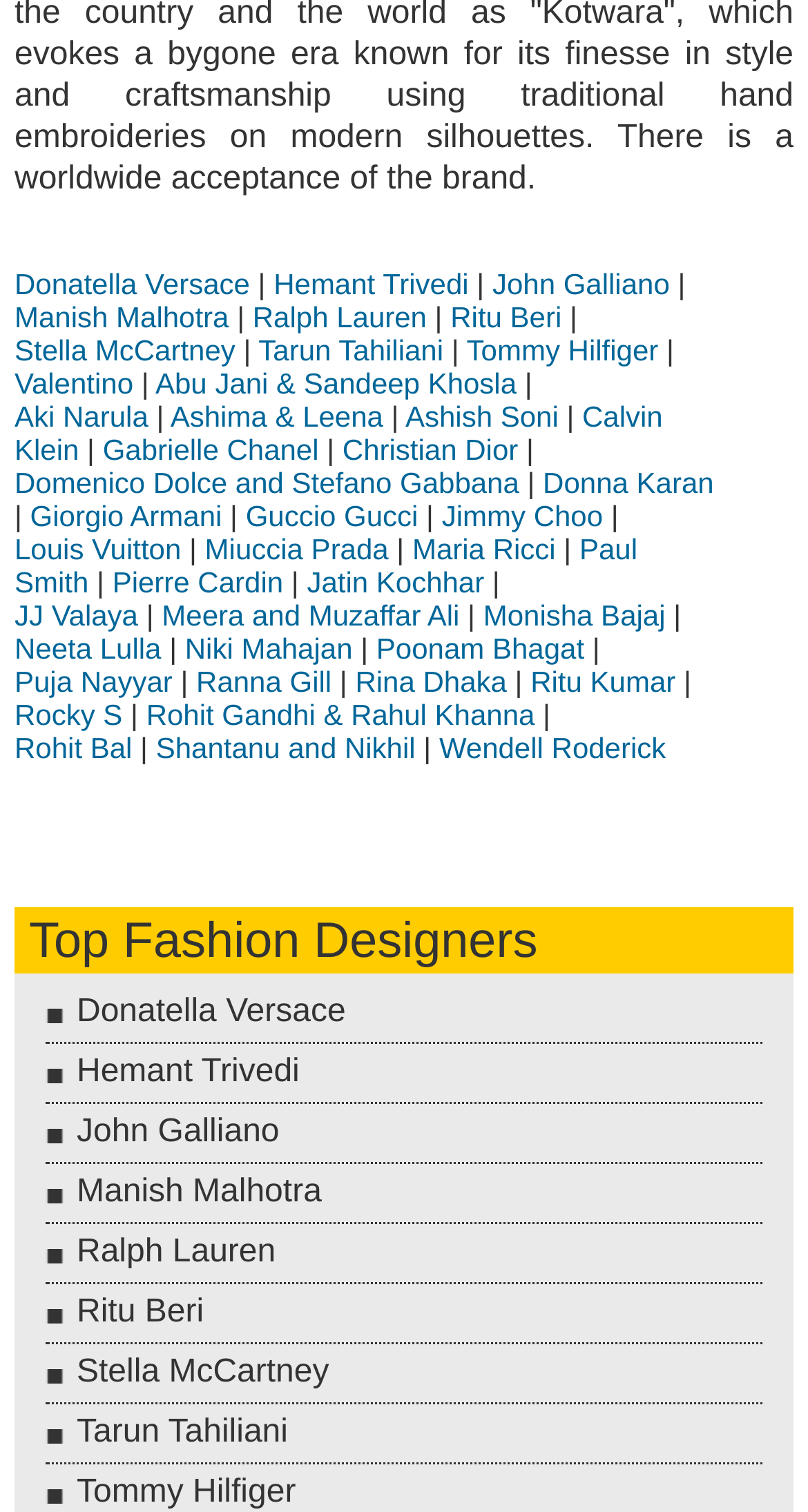Locate the bounding box coordinates of the region to be clicked to comply with the following instruction: "Click on Donatella Versace". The coordinates must be four float numbers between 0 and 1, in the form [left, top, right, bottom].

[0.018, 0.176, 0.309, 0.198]